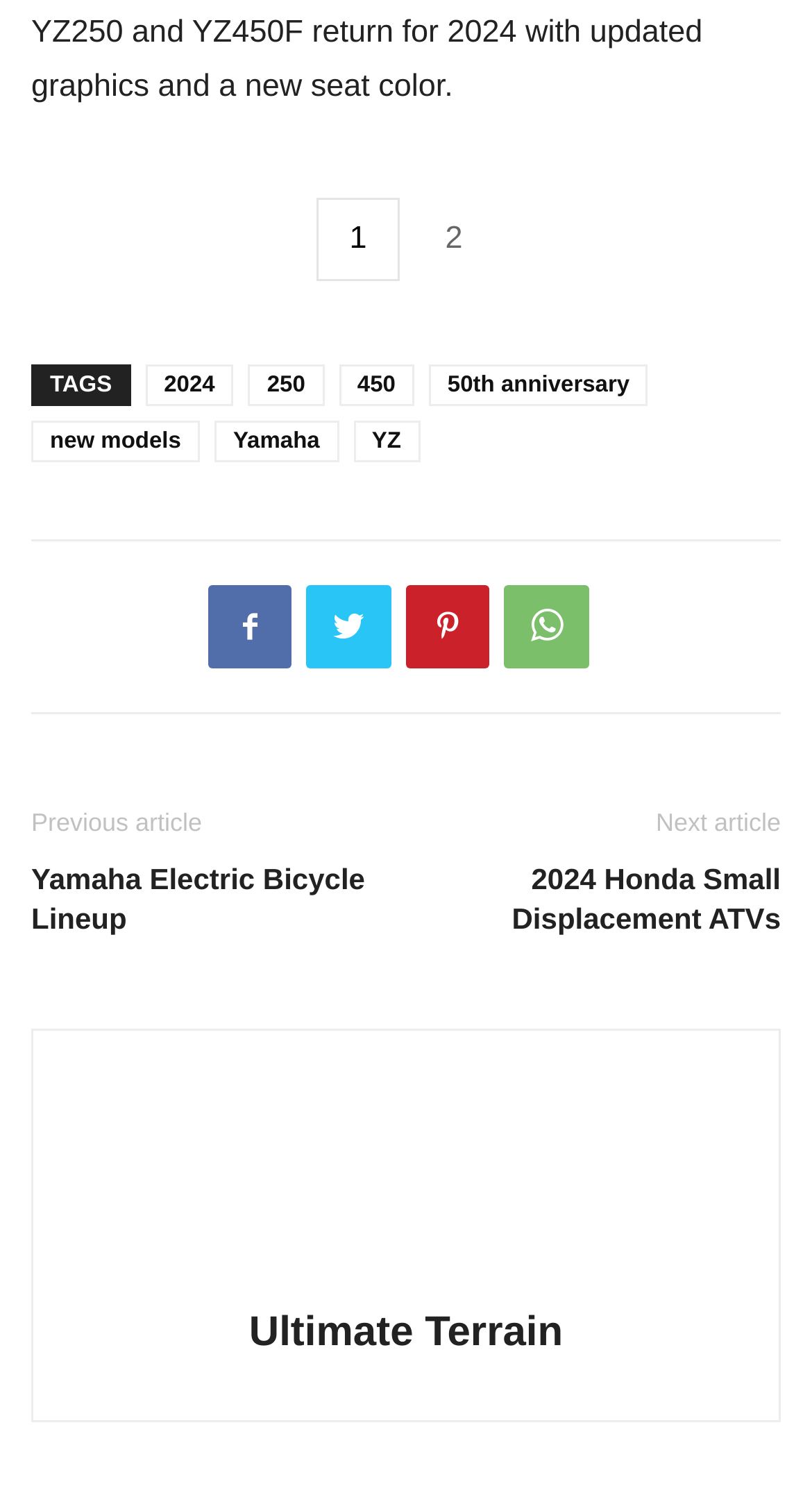Locate the bounding box coordinates of the clickable region to complete the following instruction: "View the map."

None